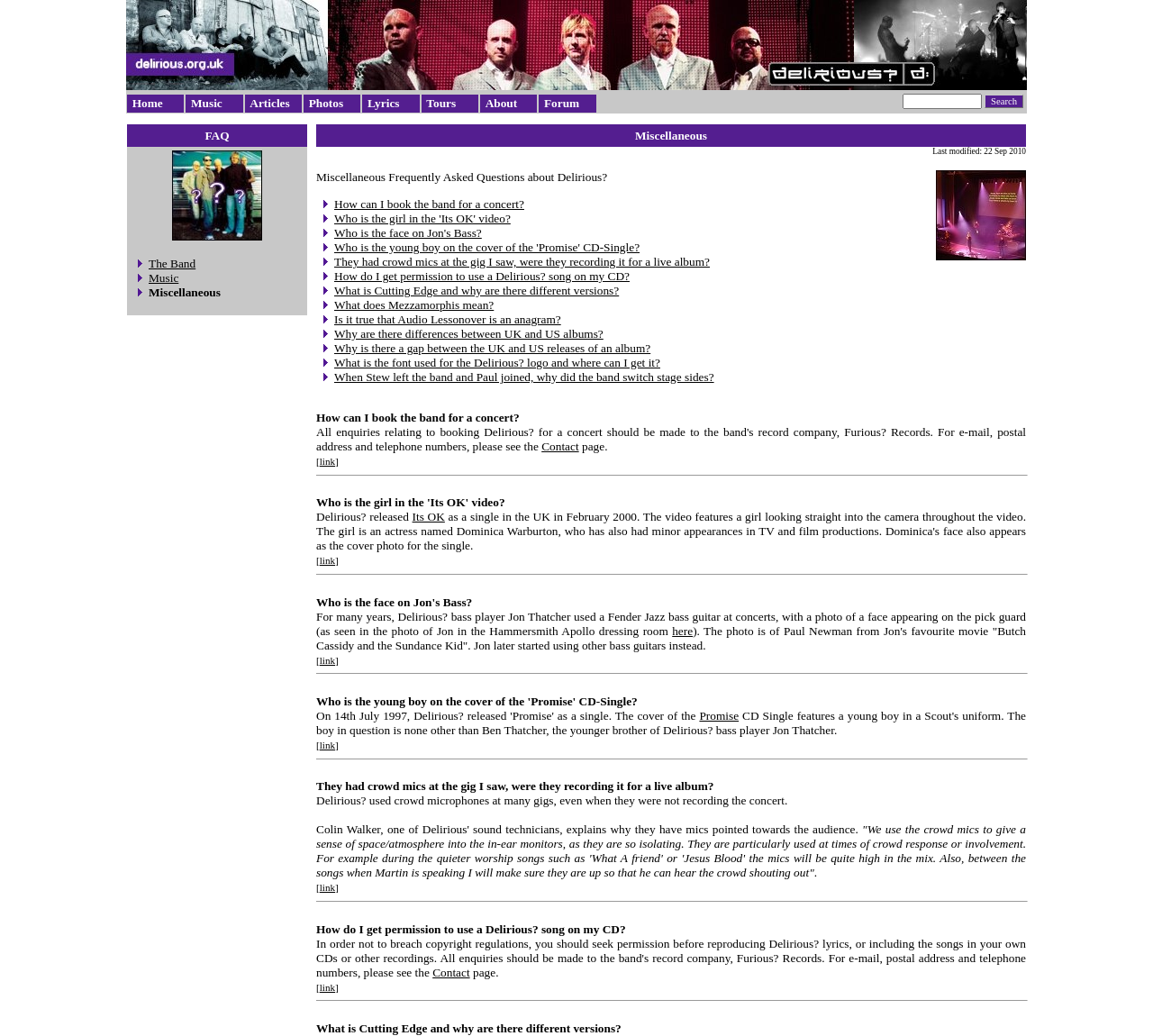Identify the bounding box coordinates of the region I need to click to complete this instruction: "Check FAQ".

[0.175, 0.121, 0.202, 0.141]